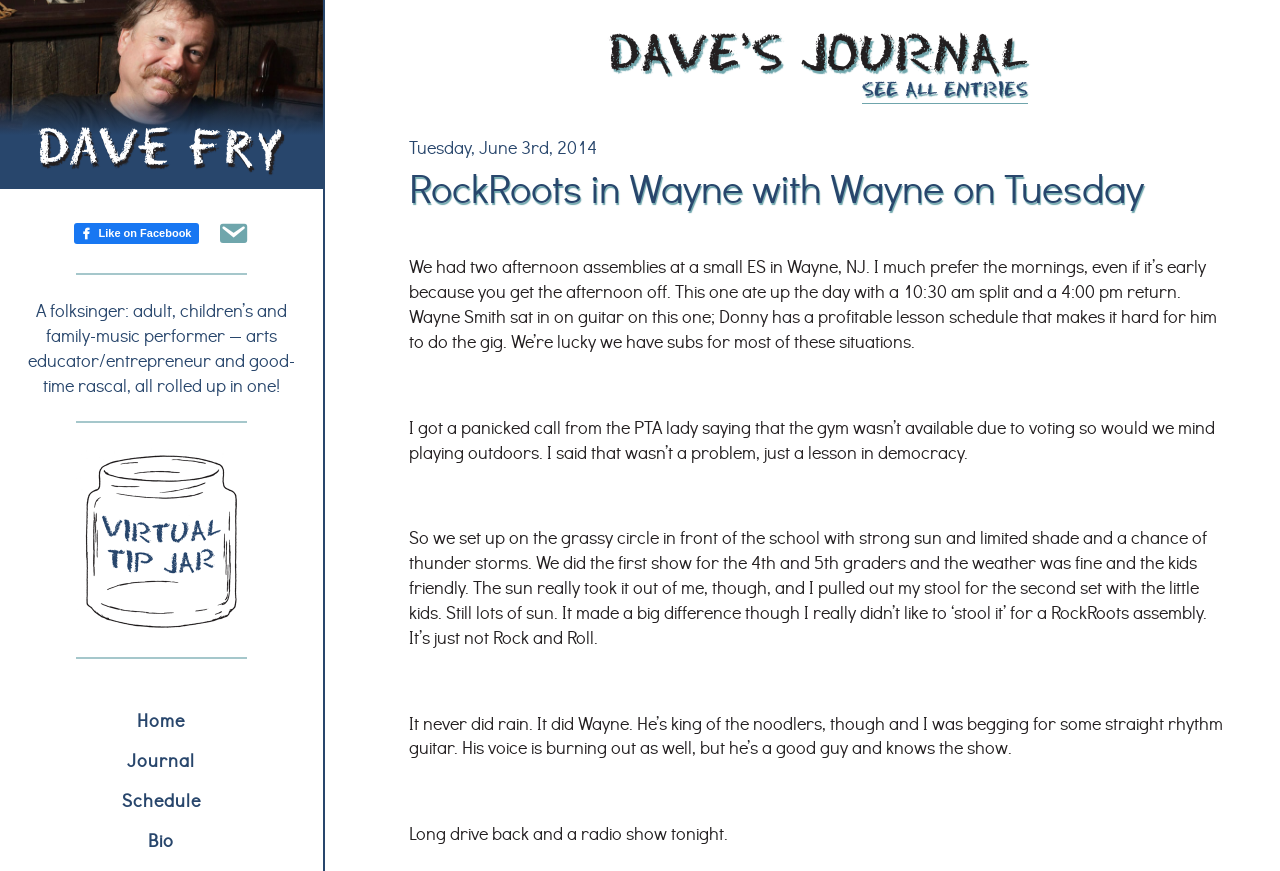Can you determine the main header of this webpage?

RockRoots in Wayne with Wayne on Tuesday